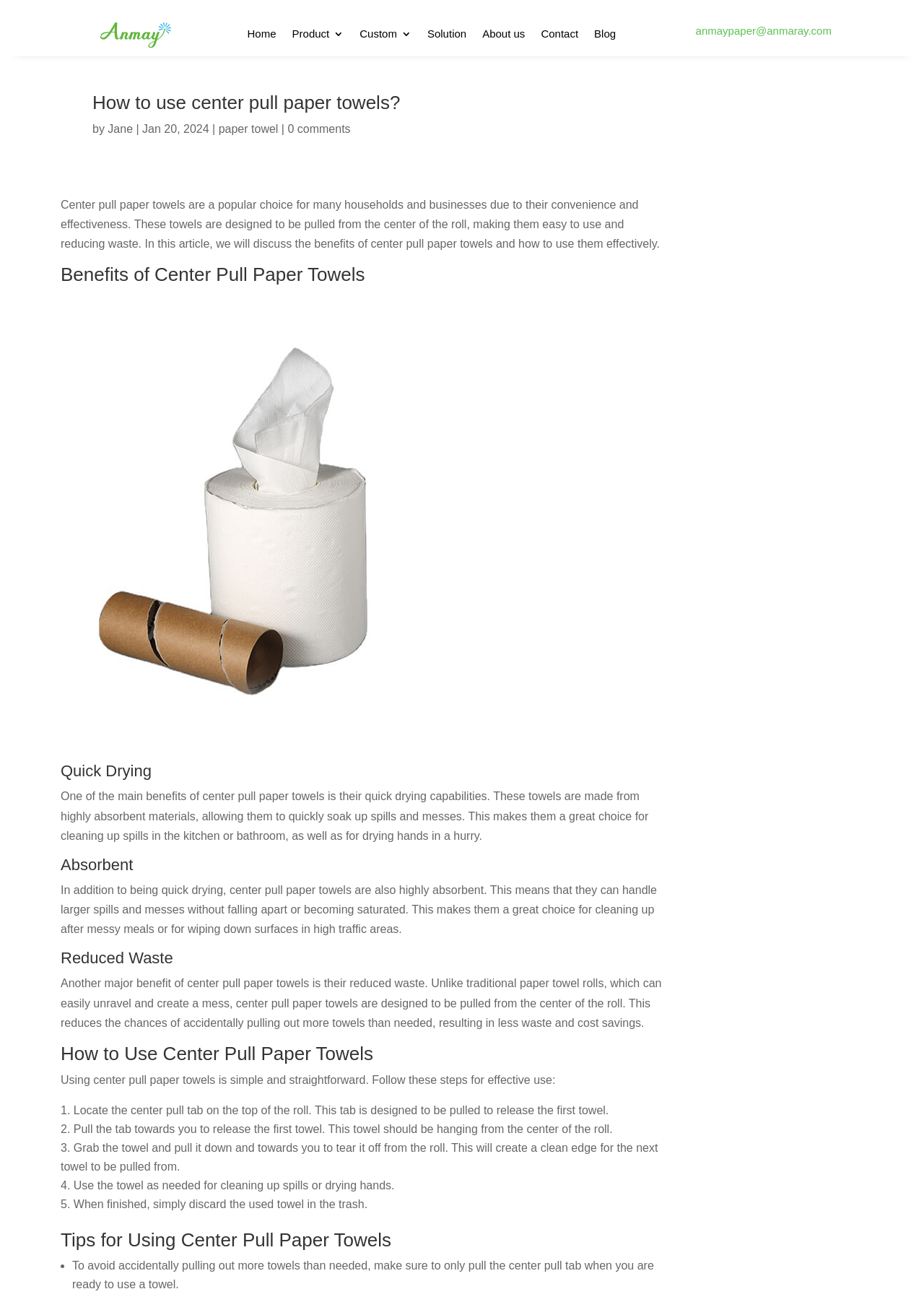Give a one-word or one-phrase response to the question: 
What are center pull paper towels?

A popular choice for households and businesses